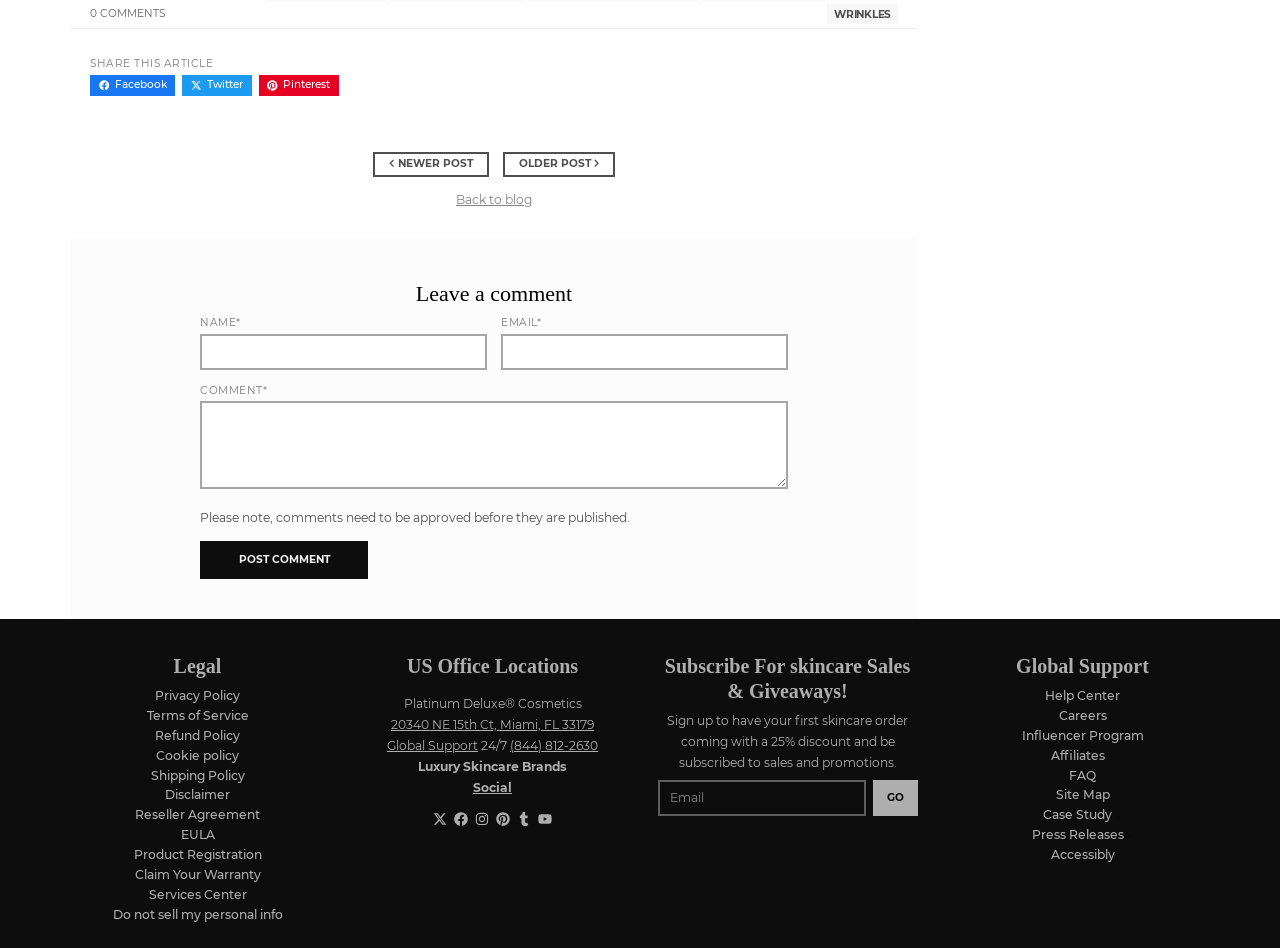Locate the bounding box coordinates of the element that needs to be clicked to carry out the instruction: "Click on 'government accountability office'". The coordinates should be given as four float numbers ranging from 0 to 1, i.e., [left, top, right, bottom].

None